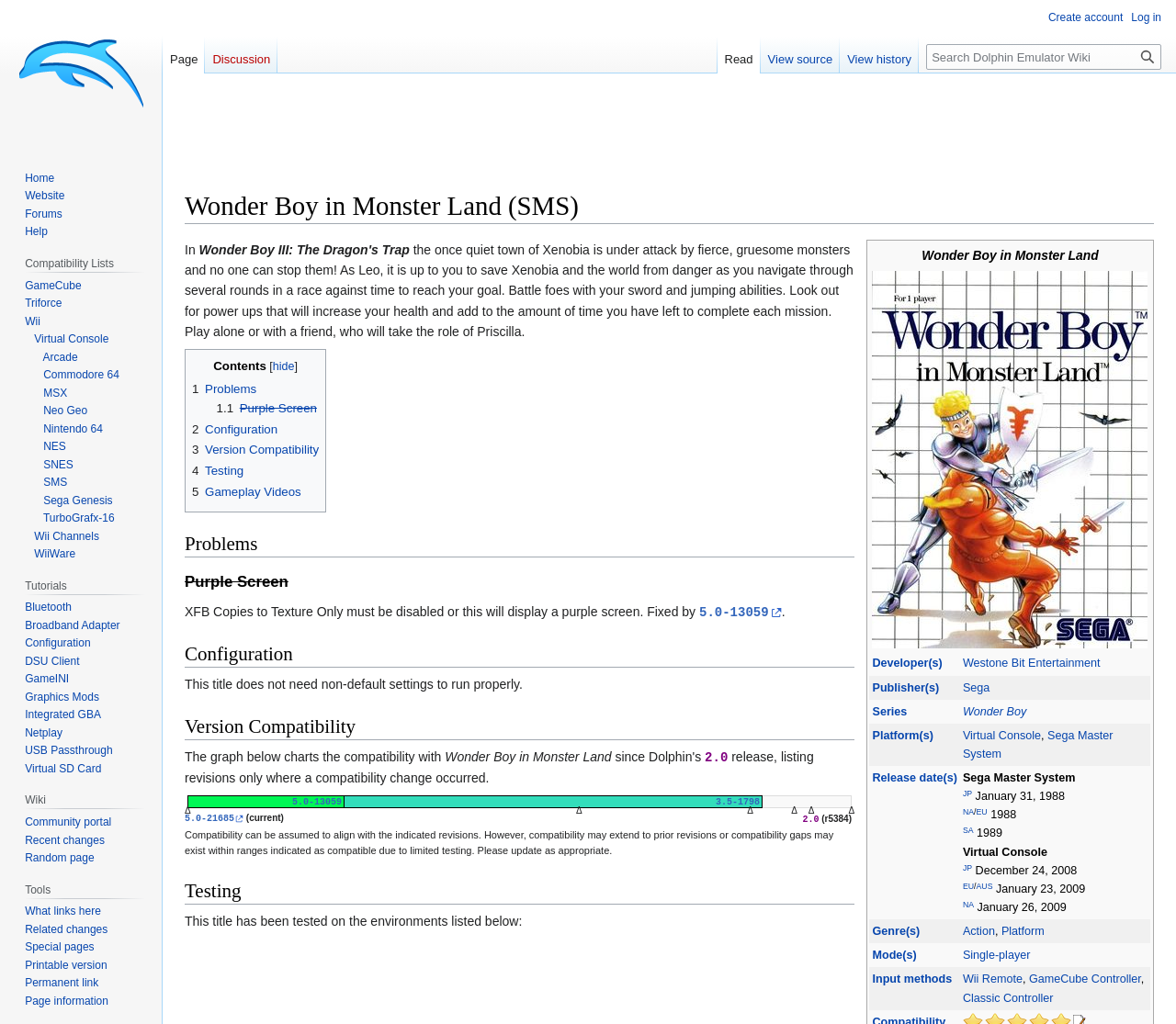What is the release date of the game in Japan?
Using the information from the image, answer the question thoroughly.

I found the answer by looking at the gridcell element with the text 'Release date(s)' and its corresponding value 'Sega Master System JP January 31, 1988 ...'.